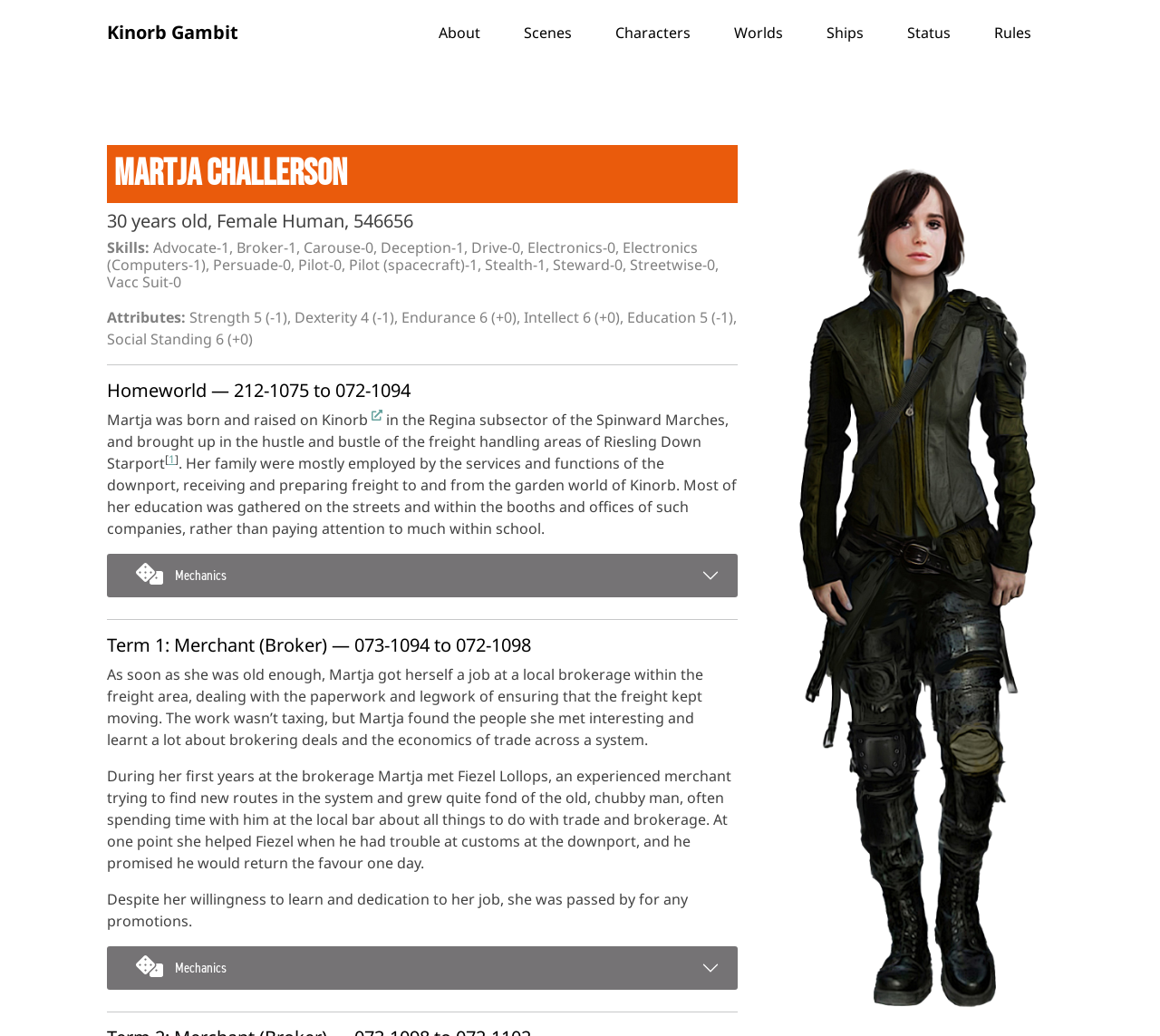Answer the question in a single word or phrase:
What is the name of the starport where Martja grew up?

Riesling Down Starport